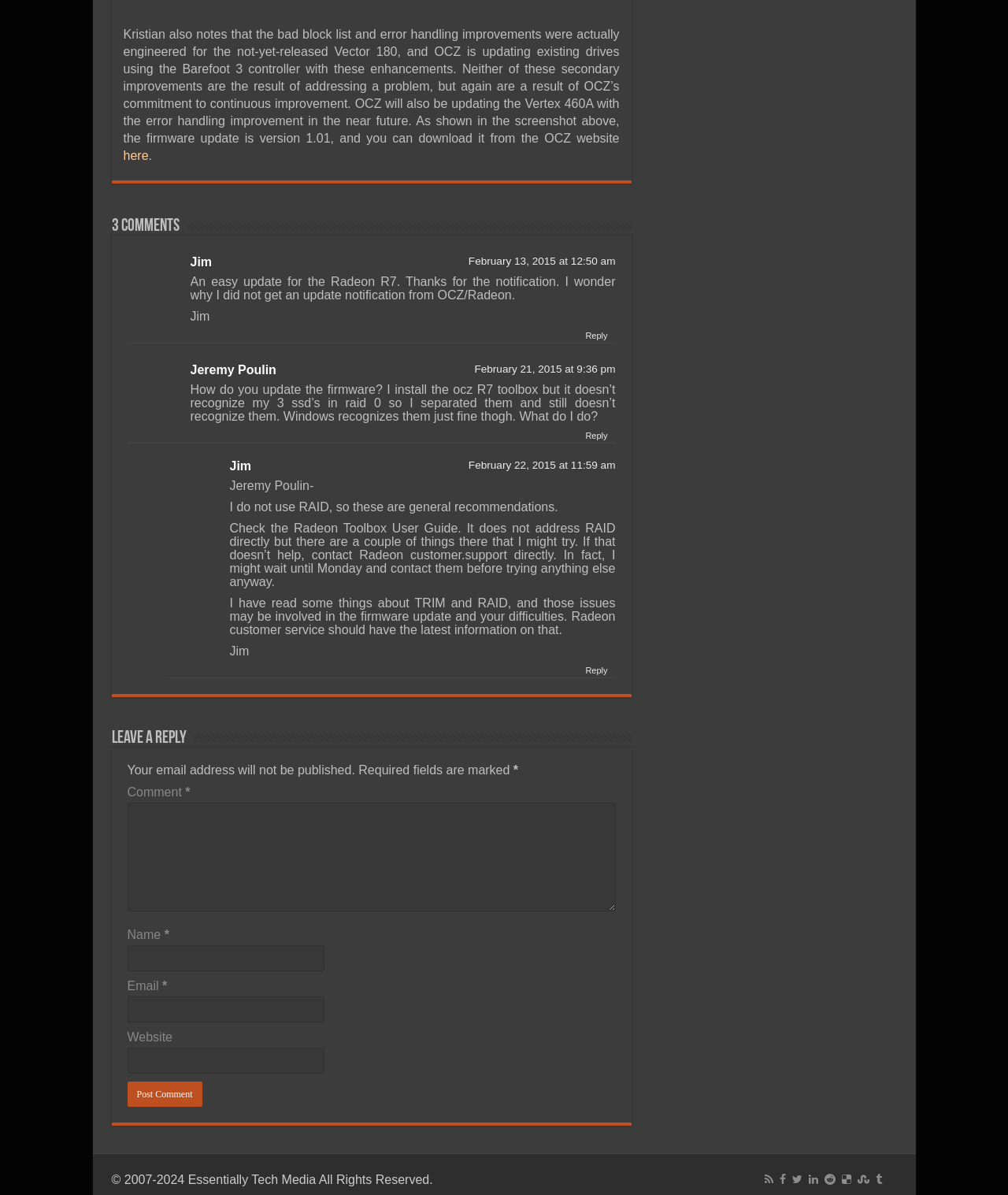Consider the image and give a detailed and elaborate answer to the question: 
How many comments are there on this webpage?

The webpage has a heading '3 comments' at the top, indicating that there are three comments on this webpage.